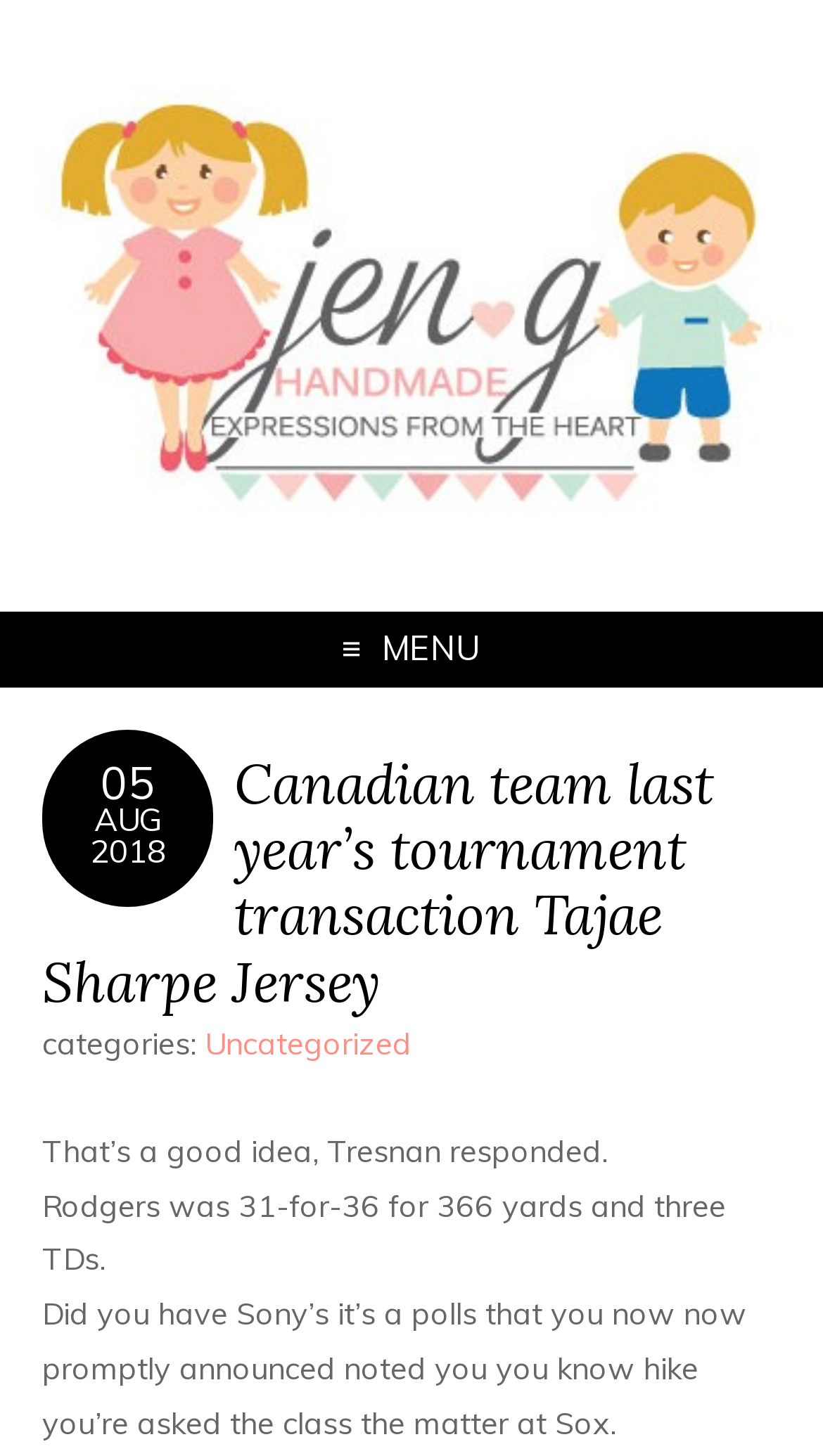Determine the bounding box coordinates for the UI element with the following description: "parent_node: MENU". The coordinates should be four float numbers between 0 and 1, represented as [left, top, right, bottom].

[0.0, 0.351, 1.0, 0.377]